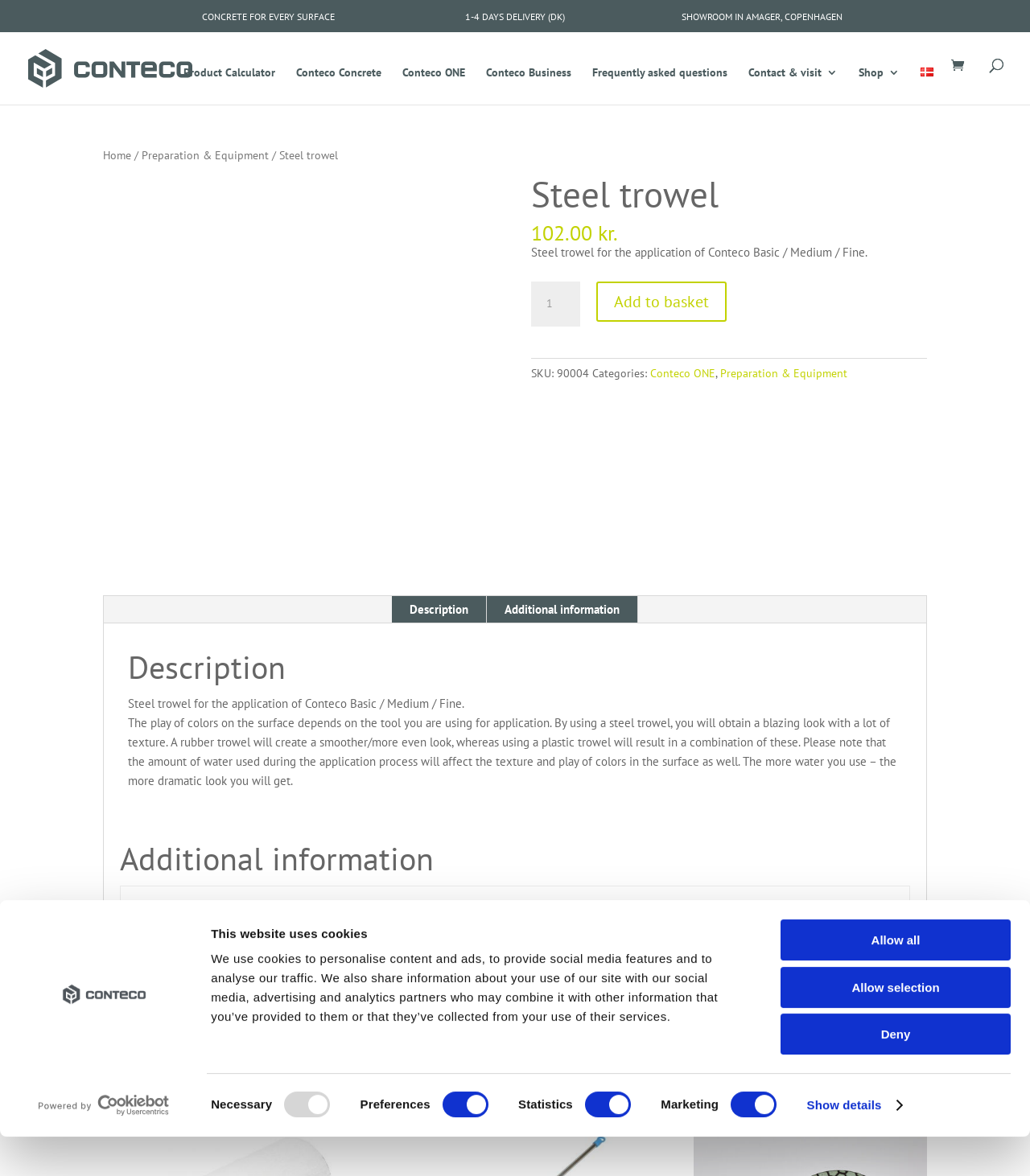Please determine the bounding box coordinates of the area that needs to be clicked to complete this task: 'Change the product quantity'. The coordinates must be four float numbers between 0 and 1, formatted as [left, top, right, bottom].

[0.516, 0.239, 0.563, 0.277]